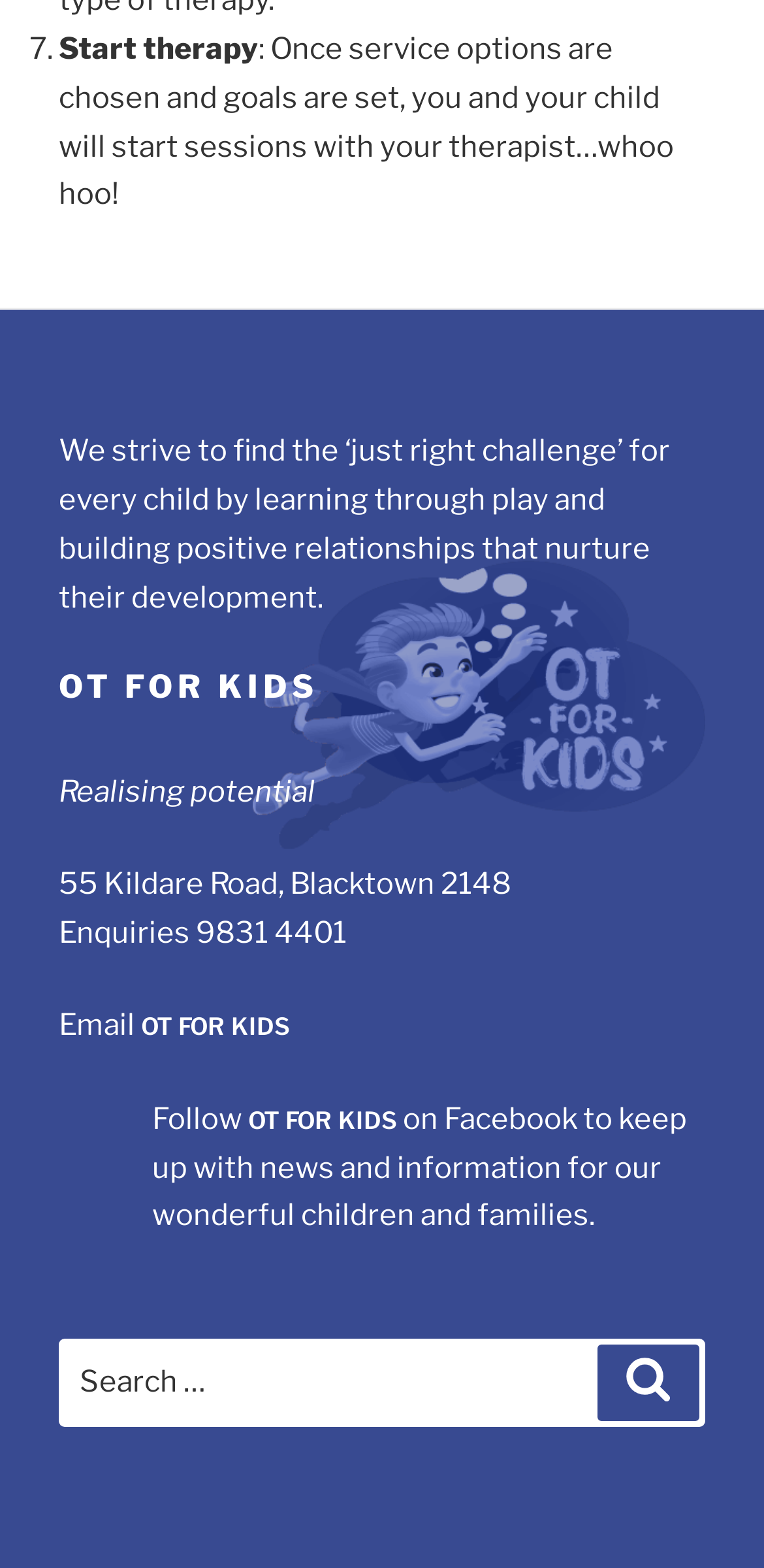Please determine the bounding box coordinates for the UI element described as: "Search".

[0.782, 0.857, 0.915, 0.907]